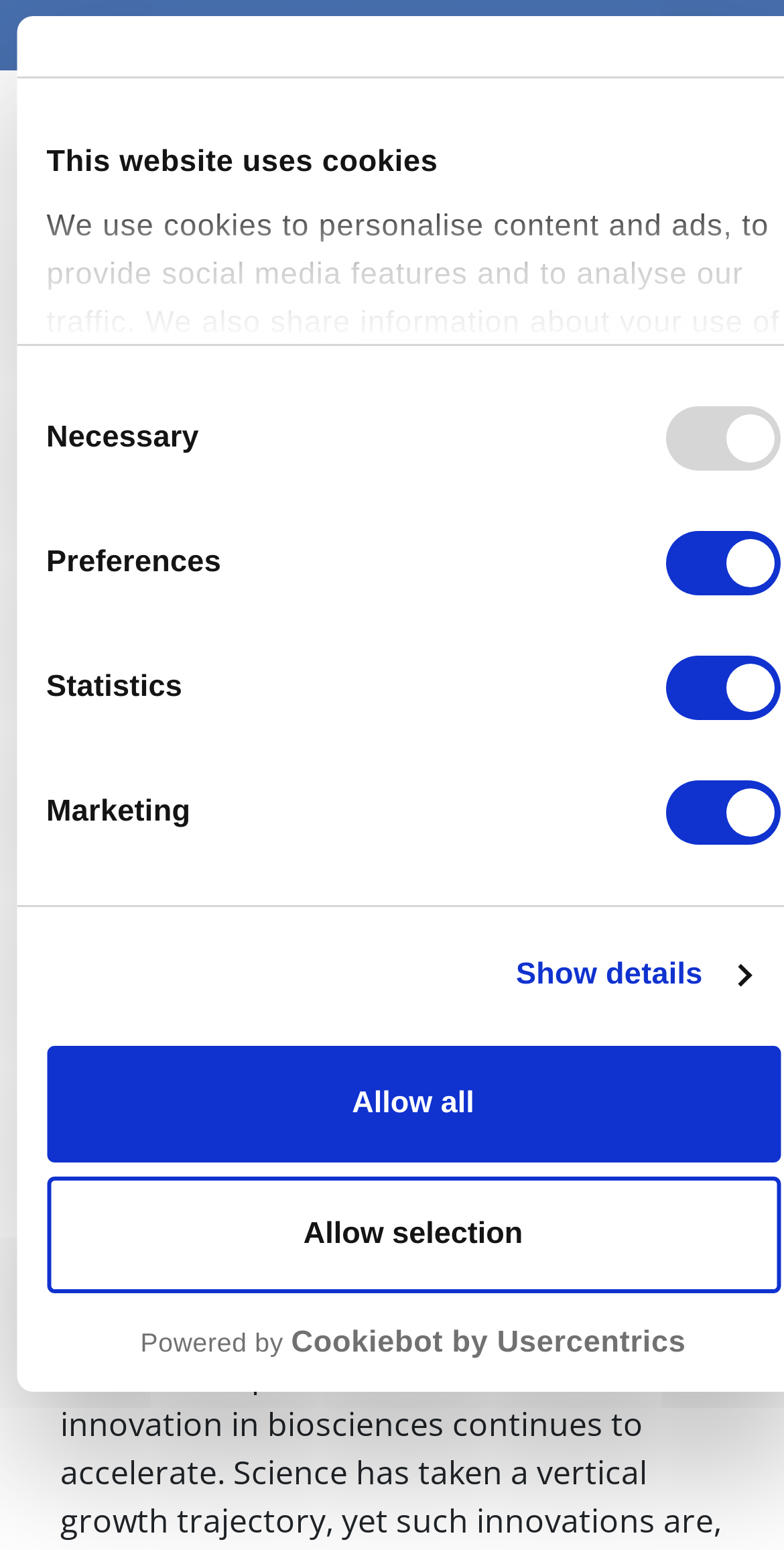Answer the question with a single word or phrase: 
What is the topic of the main article?

Pharma Market Access